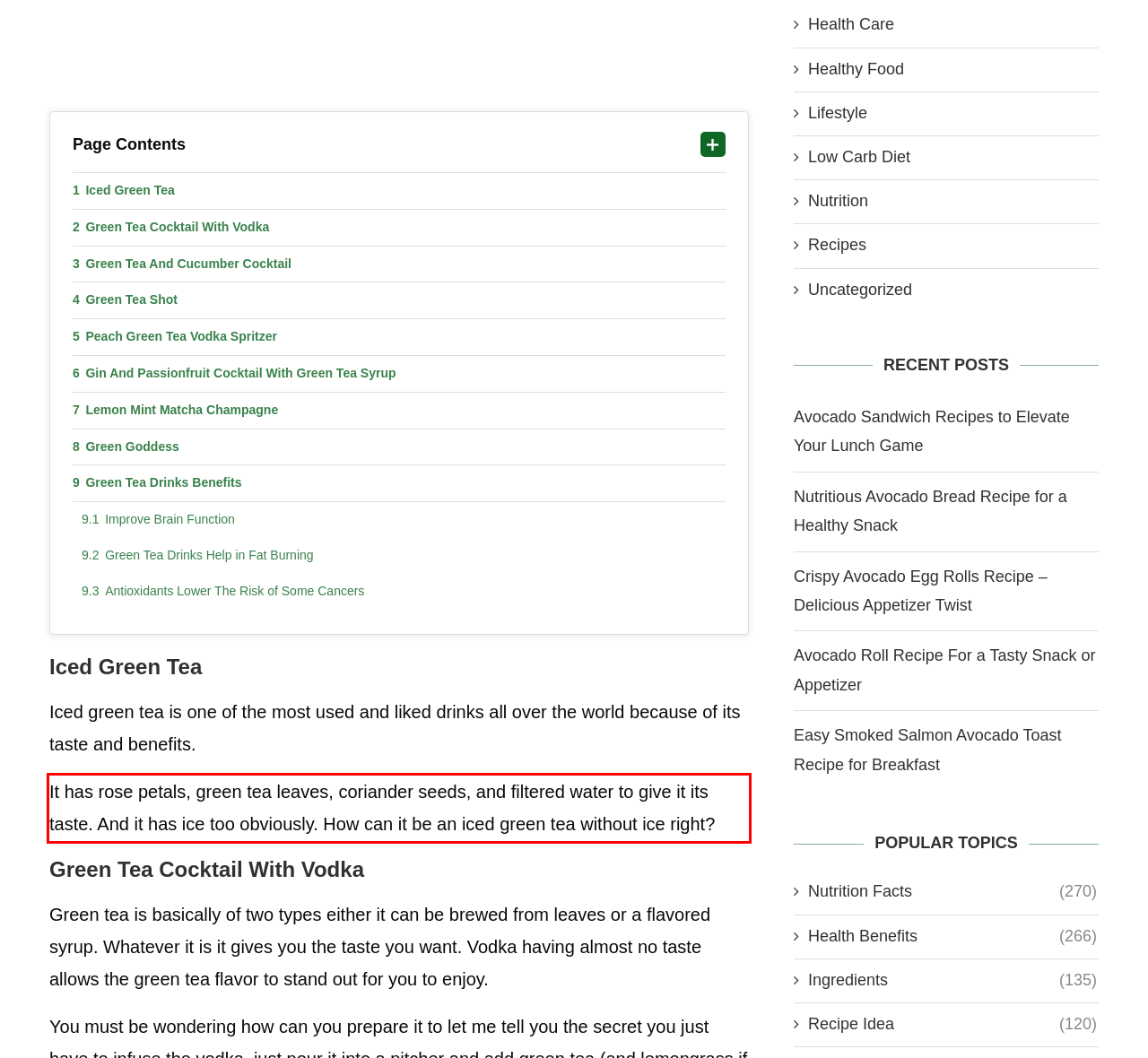Review the screenshot of the webpage and recognize the text inside the red rectangle bounding box. Provide the extracted text content.

It has rose petals, green tea leaves, coriander seeds, and filtered water to give it its taste. And it has ice too obviously. How can it be an iced green tea without ice right?